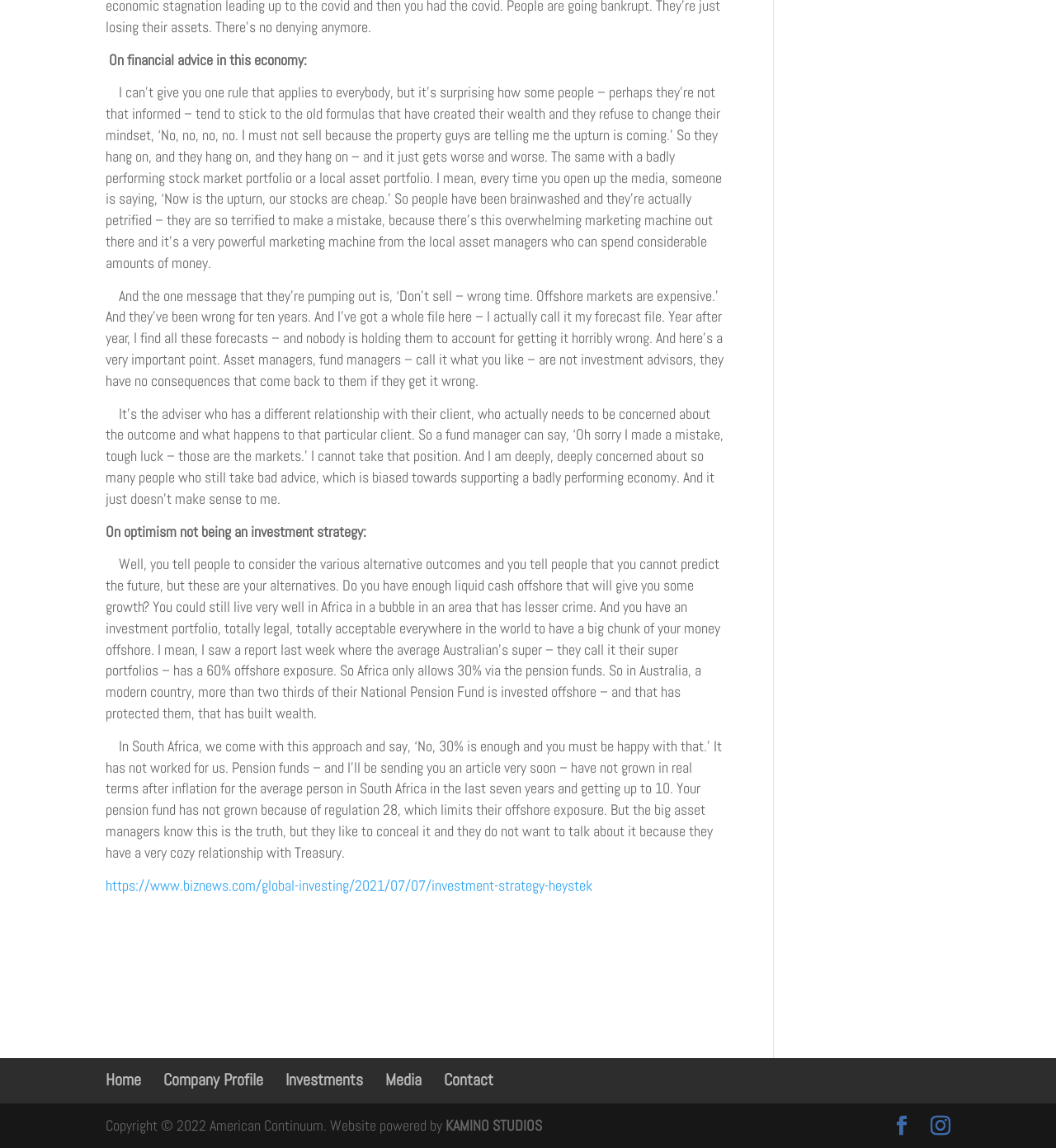Identify the bounding box coordinates for the element that needs to be clicked to fulfill this instruction: "Click on 'Home'". Provide the coordinates in the format of four float numbers between 0 and 1: [left, top, right, bottom].

[0.1, 0.931, 0.134, 0.949]